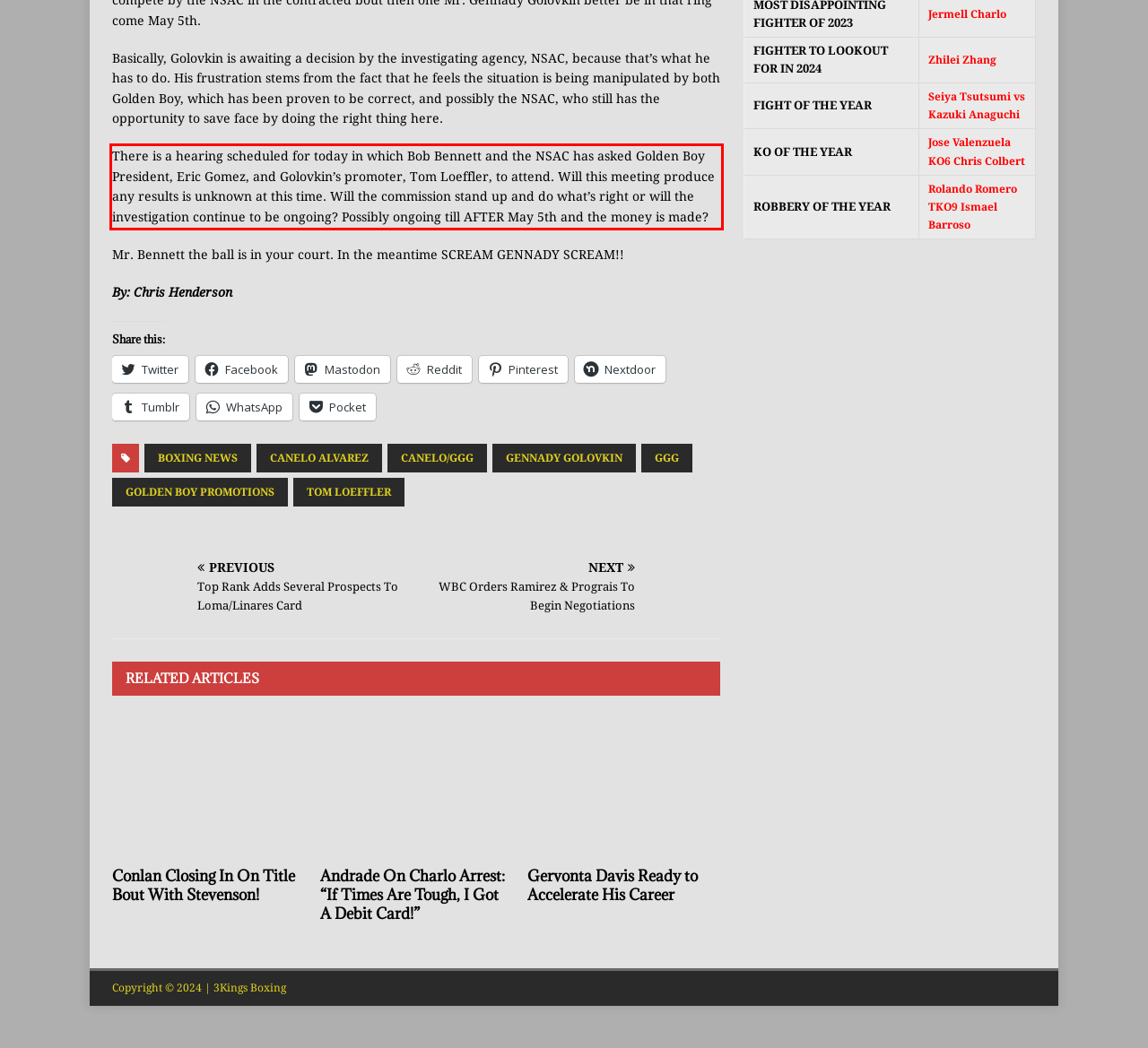Given a screenshot of a webpage with a red bounding box, please identify and retrieve the text inside the red rectangle.

There is a hearing scheduled for today in which Bob Bennett and the NSAC has asked Golden Boy President, Eric Gomez, and Golovkin’s promoter, Tom Loeffler, to attend. Will this meeting produce any results is unknown at this time. Will the commission stand up and do what’s right or will the investigation continue to be ongoing? Possibly ongoing till AFTER May 5th and the money is made?